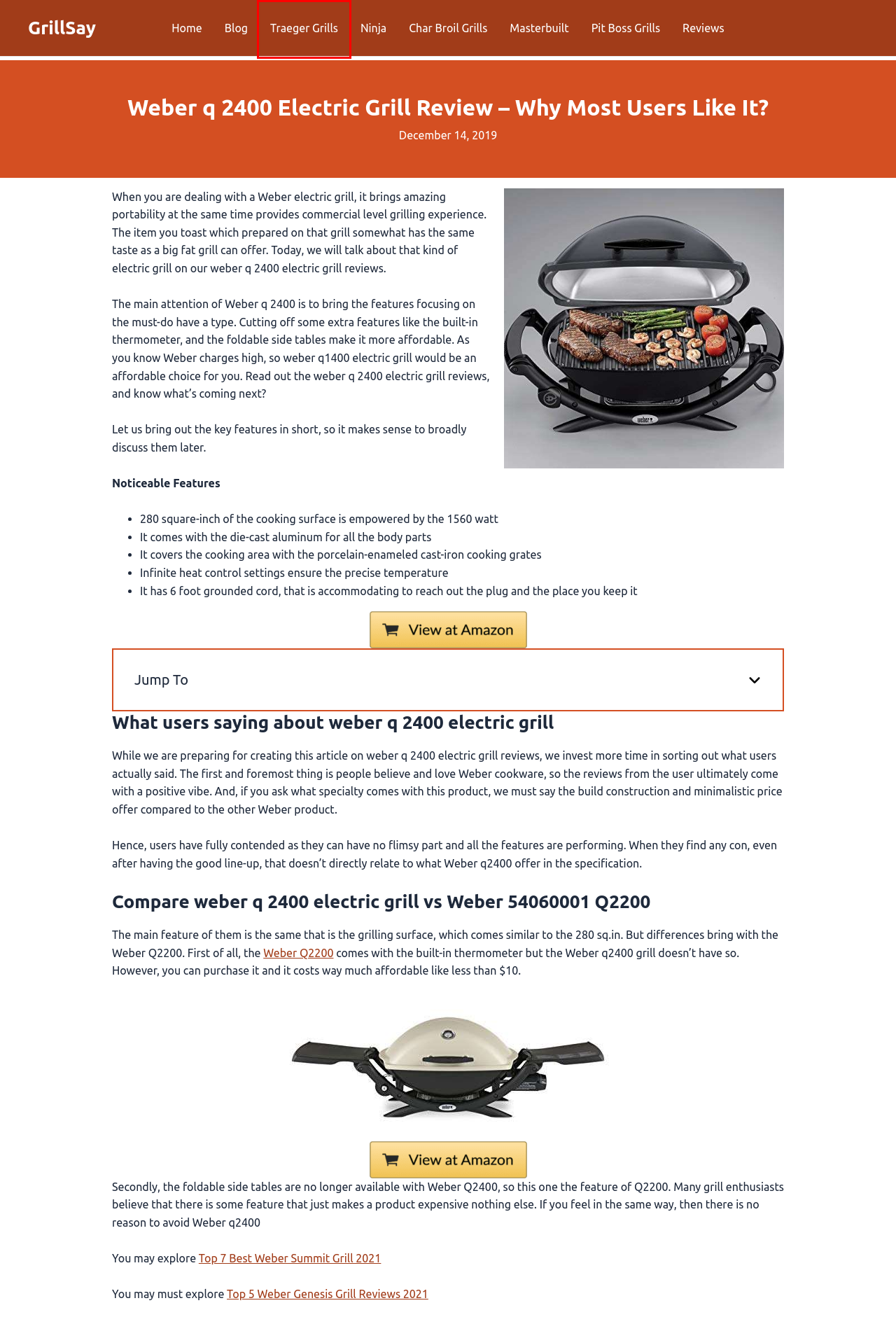Inspect the provided webpage screenshot, concentrating on the element within the red bounding box. Select the description that best represents the new webpage after you click the highlighted element. Here are the candidates:
A. Amazon.com
B. 5 Weber Genesis Grill Reviews 2022 (Compare Top Model)
C. Ninja Archives - GrillSay
D. Masterbuilt Archives - GrillSay
E. Weber Q2200 Review - What Users Saying About it? - GrillSay
F. Char Broil Grills Archives - GrillSay
G. Blog Archives - GrillSay
H. Traeger Grills Archives - GrillSay

H